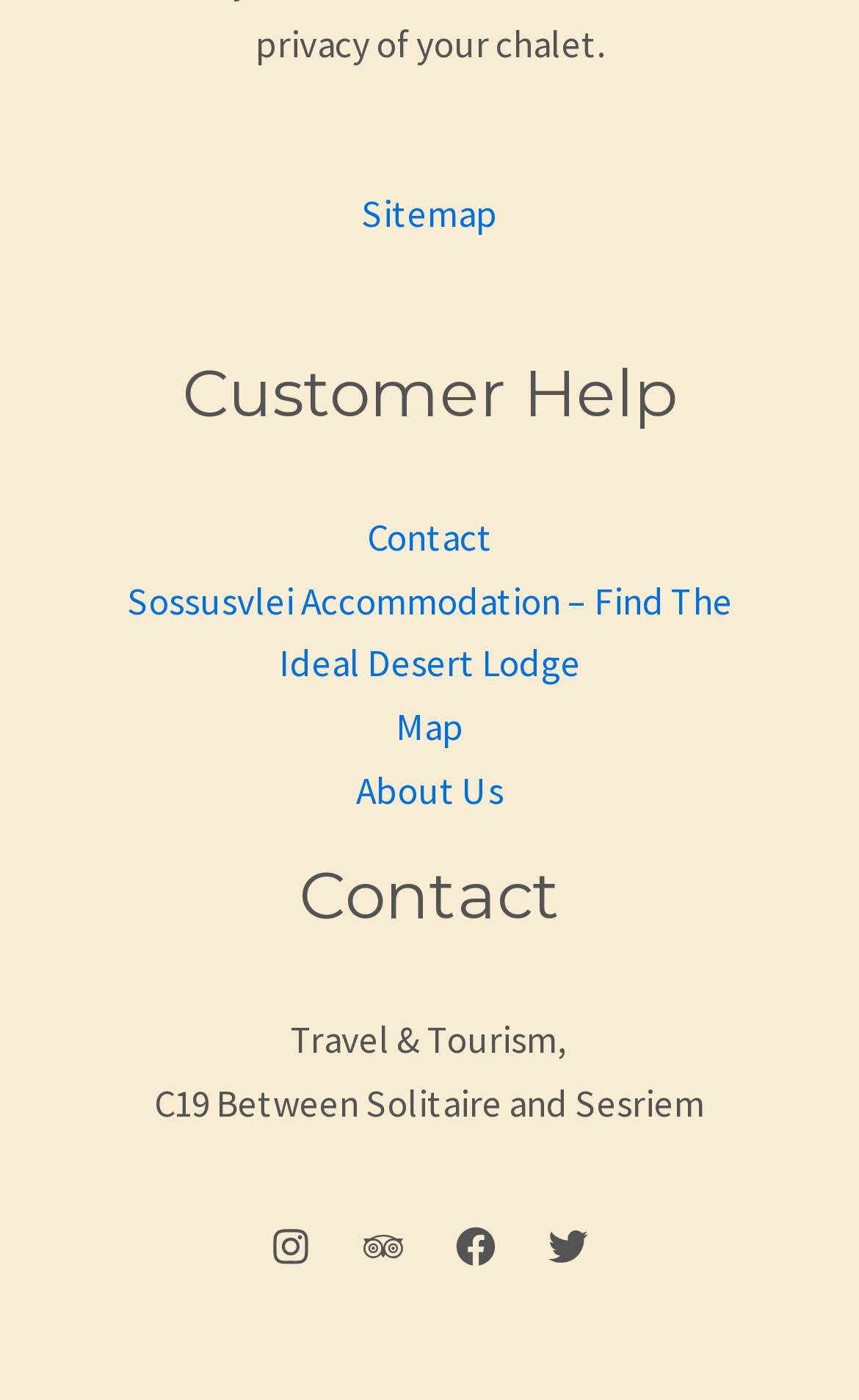Please determine the bounding box coordinates, formatted as (top-left x, top-left y, bottom-right x, bottom-right y), with all values as floating point numbers between 0 and 1. Identify the bounding box of the region described as: About Us

[0.414, 0.548, 0.586, 0.582]